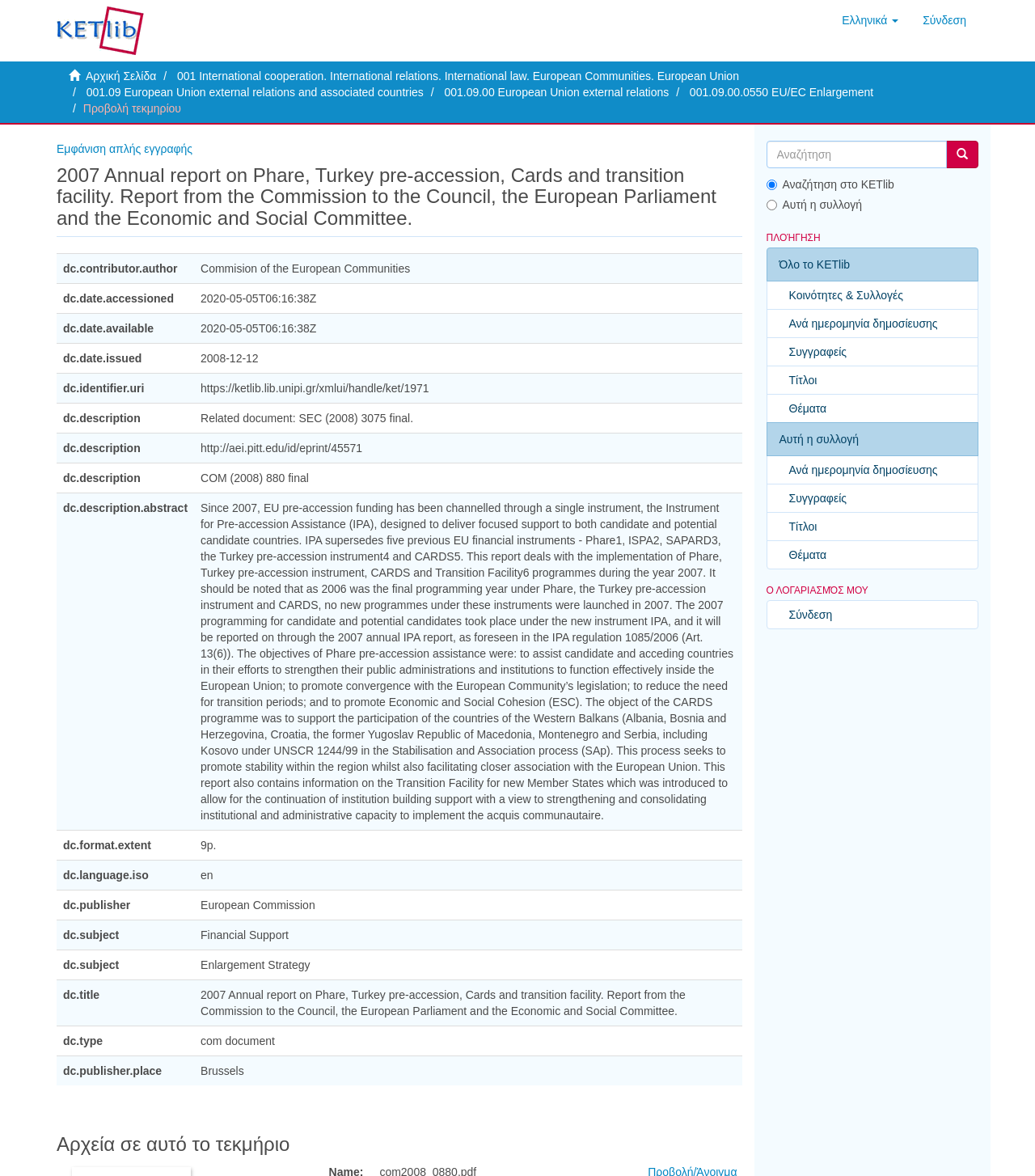Deliver a detailed narrative of the webpage's visual and textual elements.

This webpage appears to be a report from the European Commission to the Council, the European Parliament, and the Economic and Social Committee, detailing the 2007 annual report on Phare, Turkey pre-accession, Cards, and transition facility.

At the top of the page, there is a heading with the title of the report, followed by a table of contents with links to different sections of the report. Below the table of contents, there is a section with metadata about the report, including the author, date accessed, date available, date issued, and a description of the report.

The main content of the report is organized into rows, each containing a label and a value. The labels include "dc.contributor.author", "dc.date.accessioned", "dc.date.available", "dc.date.issued", and "dc.description", among others. The values provide information about the report, such as the author, dates, and a brief summary.

There are also several links on the page, including a link to the report's abstract, as well as links to related documents and websites. Additionally, there are buttons and radio buttons that allow users to search the report and navigate to different sections.

In the top-right corner of the page, there are language options, including Greek and English. Below the language options, there is a search bar with a button to search the report. On the right side of the page, there are links to different sections of the report, including "Communities & Collections", "By issue date", "Authors", "Titles", and "Subjects".

Overall, the webpage appears to be a detailed report on the 2007 annual report on Phare, Turkey pre-accession, Cards, and transition facility, with metadata, links to related documents, and search functionality.